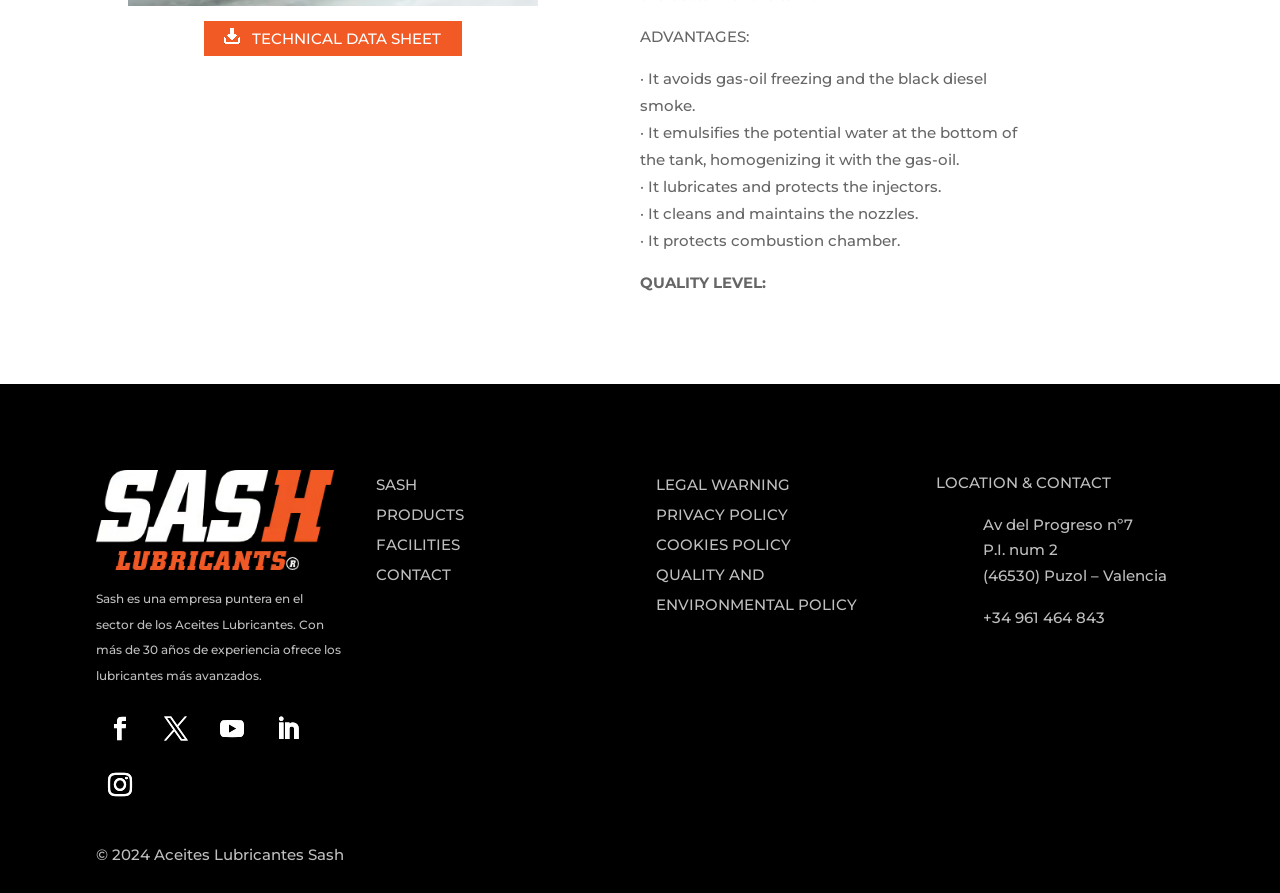Locate the bounding box coordinates for the element described below: "LEGAL WARNING". The coordinates must be four float values between 0 and 1, formatted as [left, top, right, bottom].

[0.513, 0.532, 0.617, 0.553]